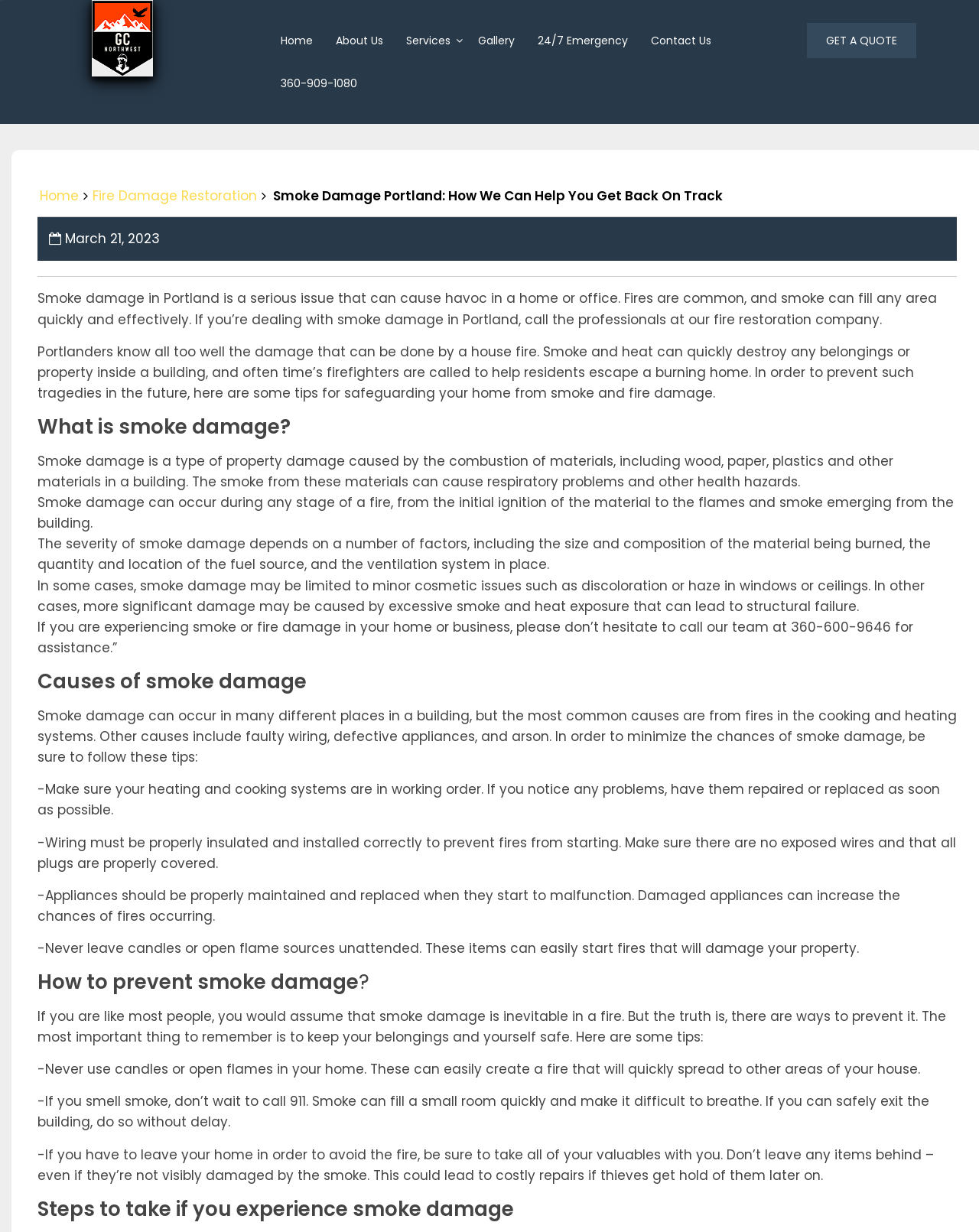Locate the bounding box coordinates of the clickable part needed for the task: "Click the 'Home' link".

[0.275, 0.016, 0.331, 0.05]